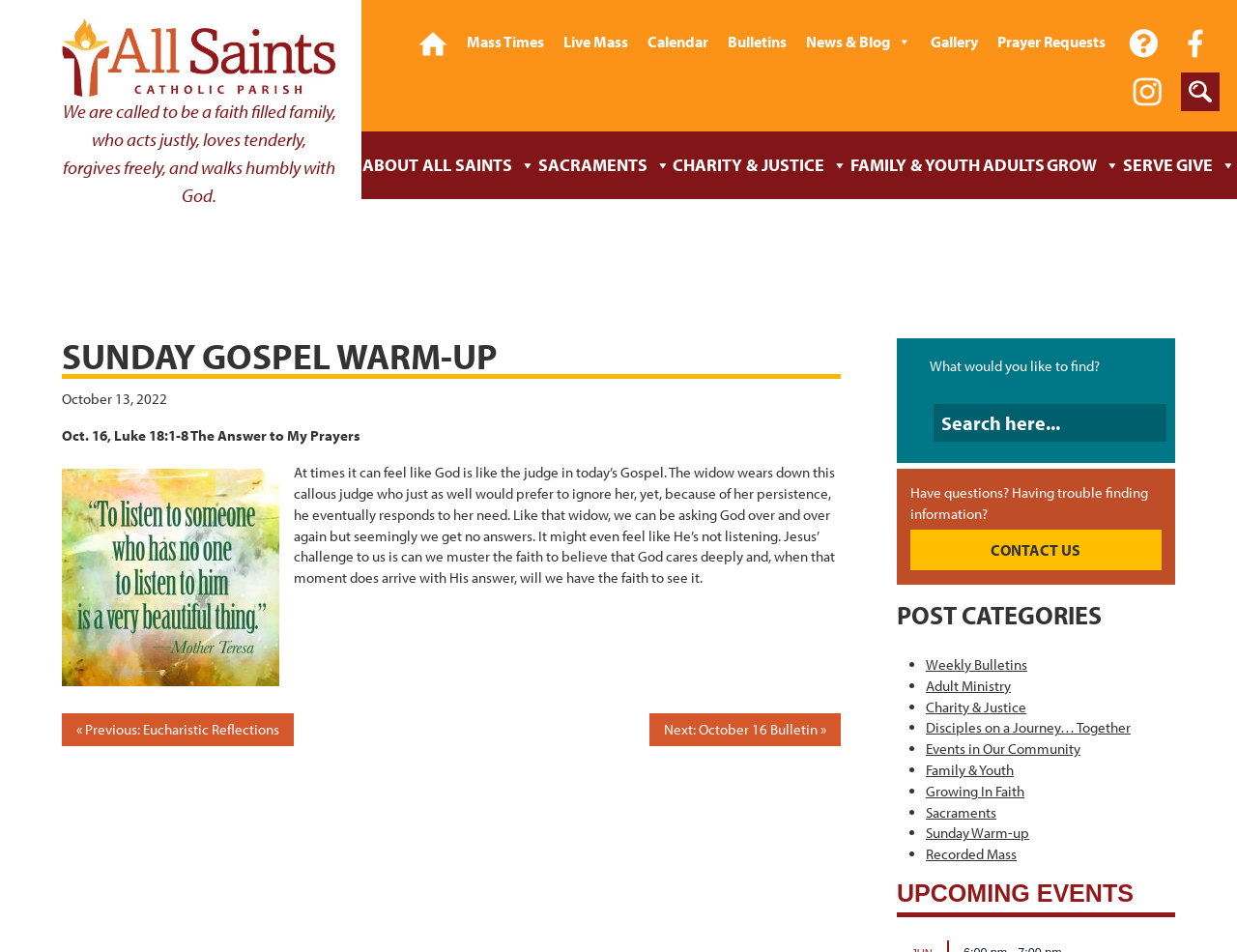What is the name of the upcoming event section?
Look at the image and answer the question with a single word or phrase.

UPCOMING EVENTS